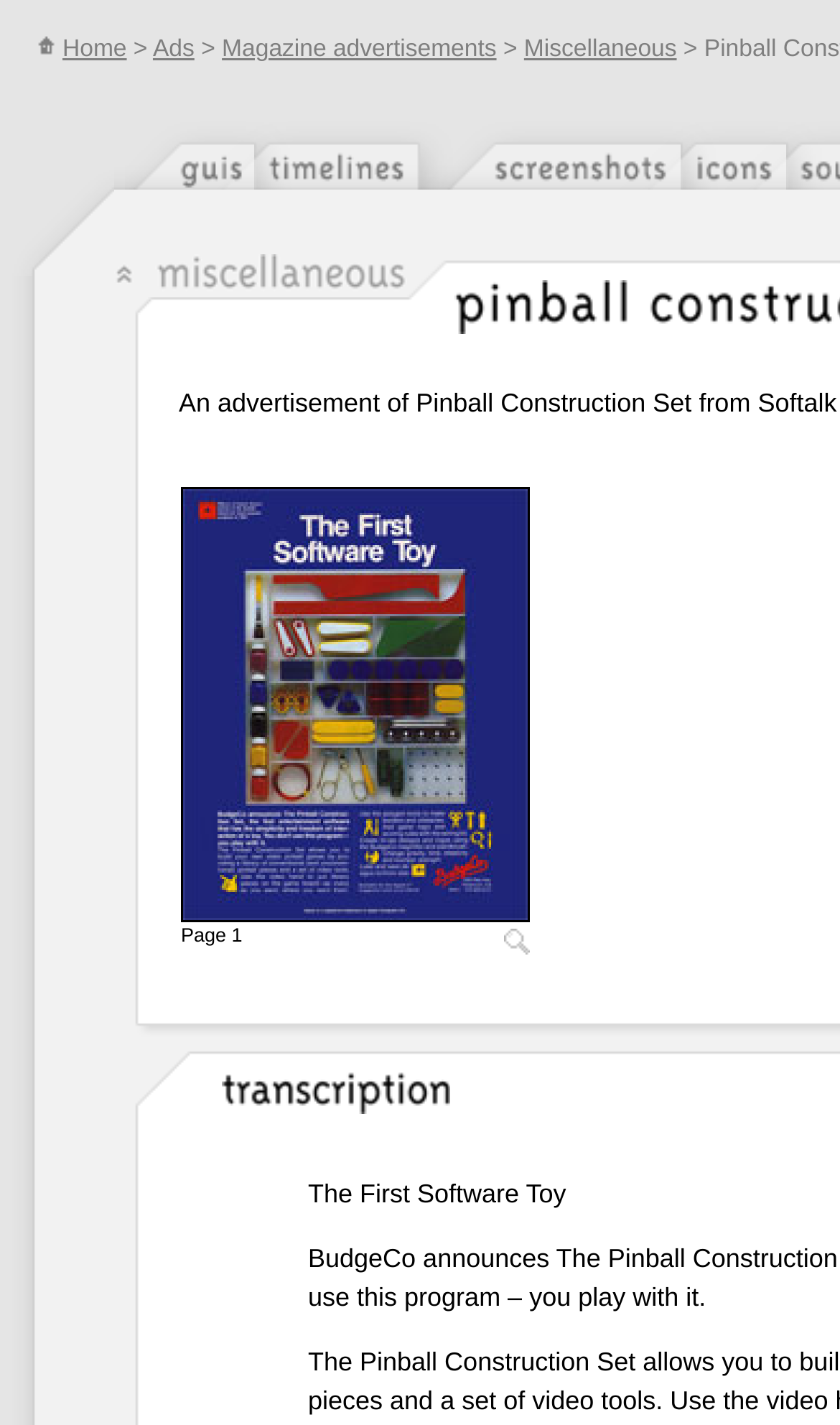How many links are in the top navigation bar?
Observe the image and answer the question with a one-word or short phrase response.

5